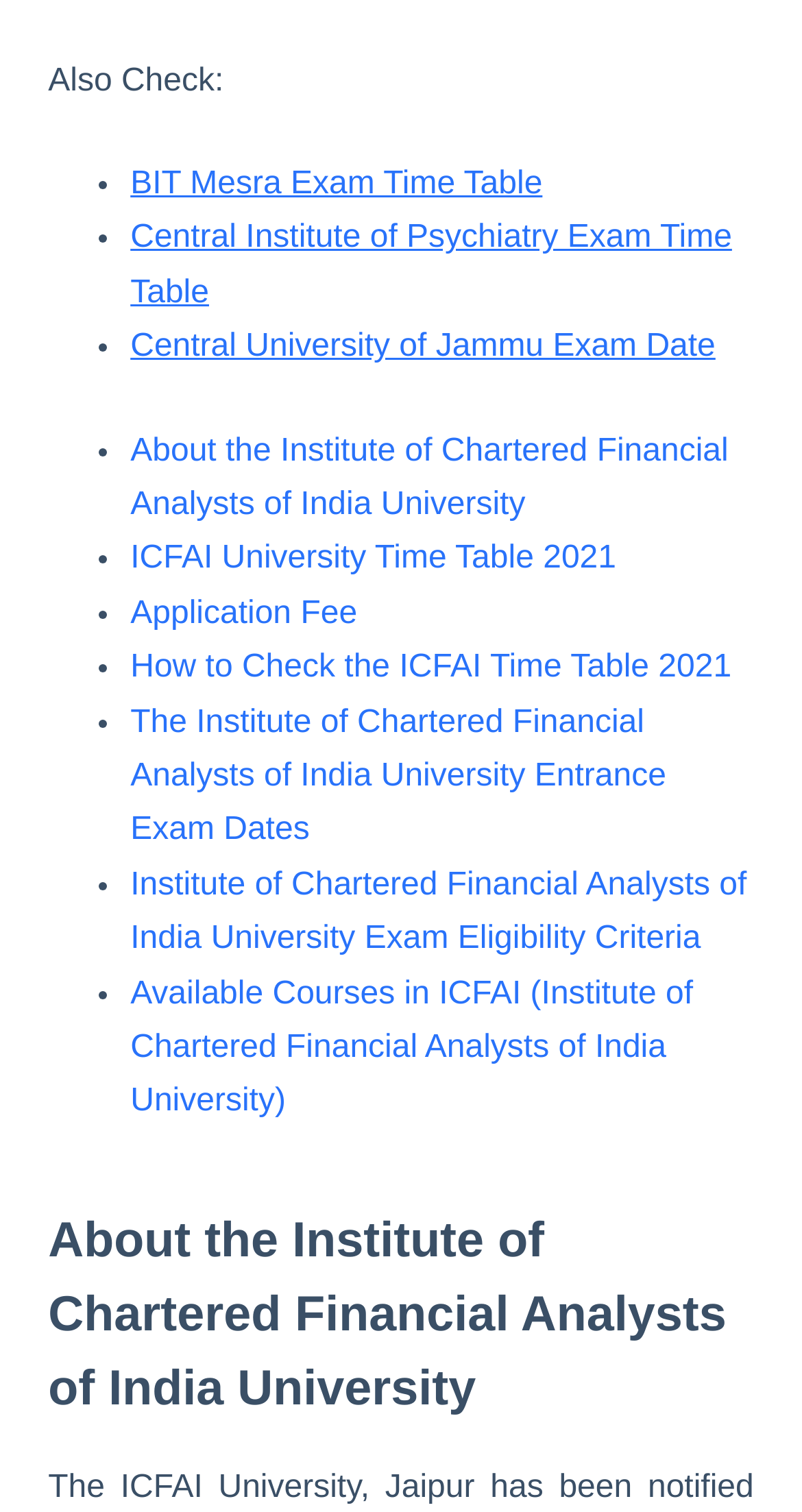Kindly determine the bounding box coordinates for the clickable area to achieve the given instruction: "View ICFAI University Time Table 2021".

[0.163, 0.358, 0.768, 0.381]